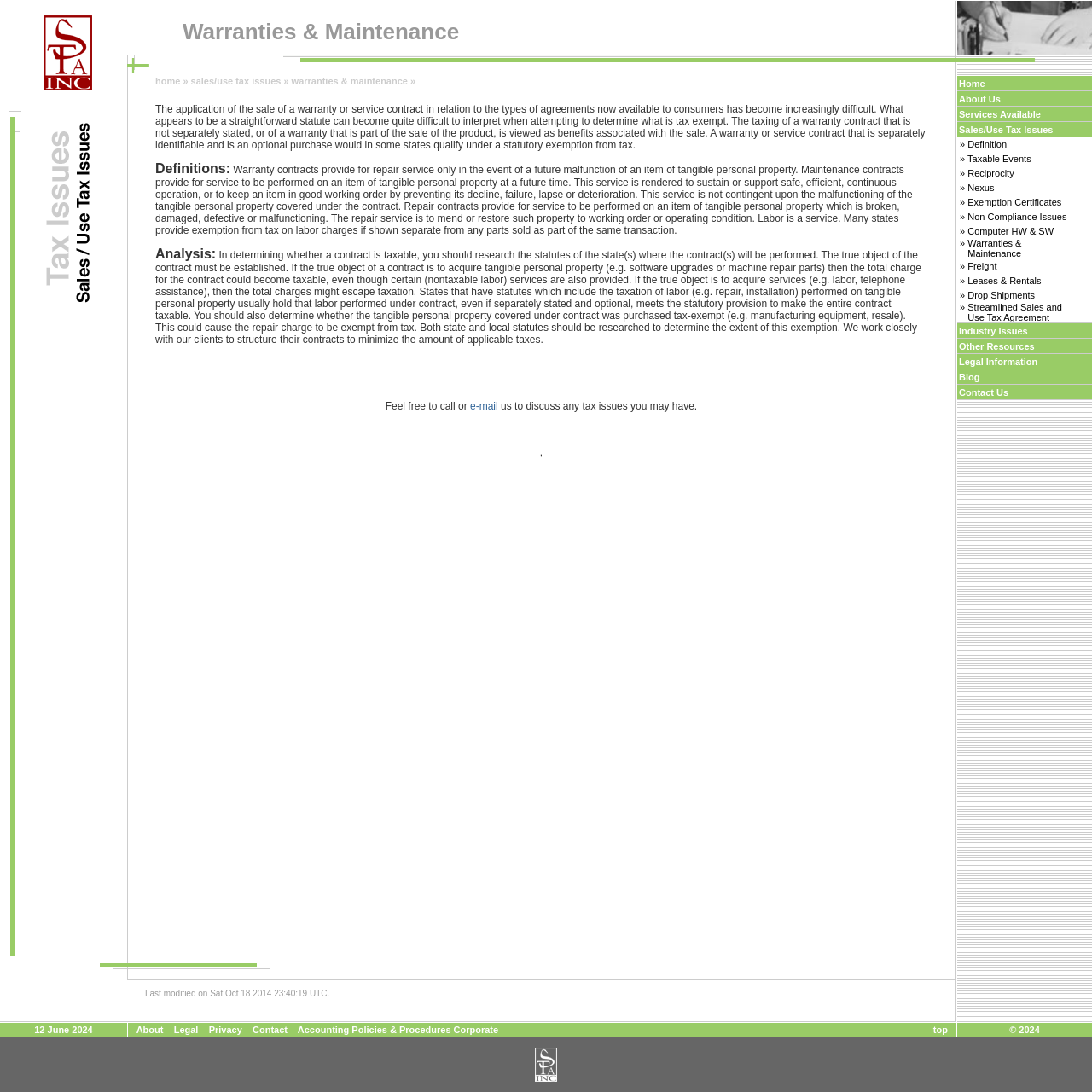What is the purpose of the images on the webpage?
Based on the screenshot, provide your answer in one word or phrase.

Decoration